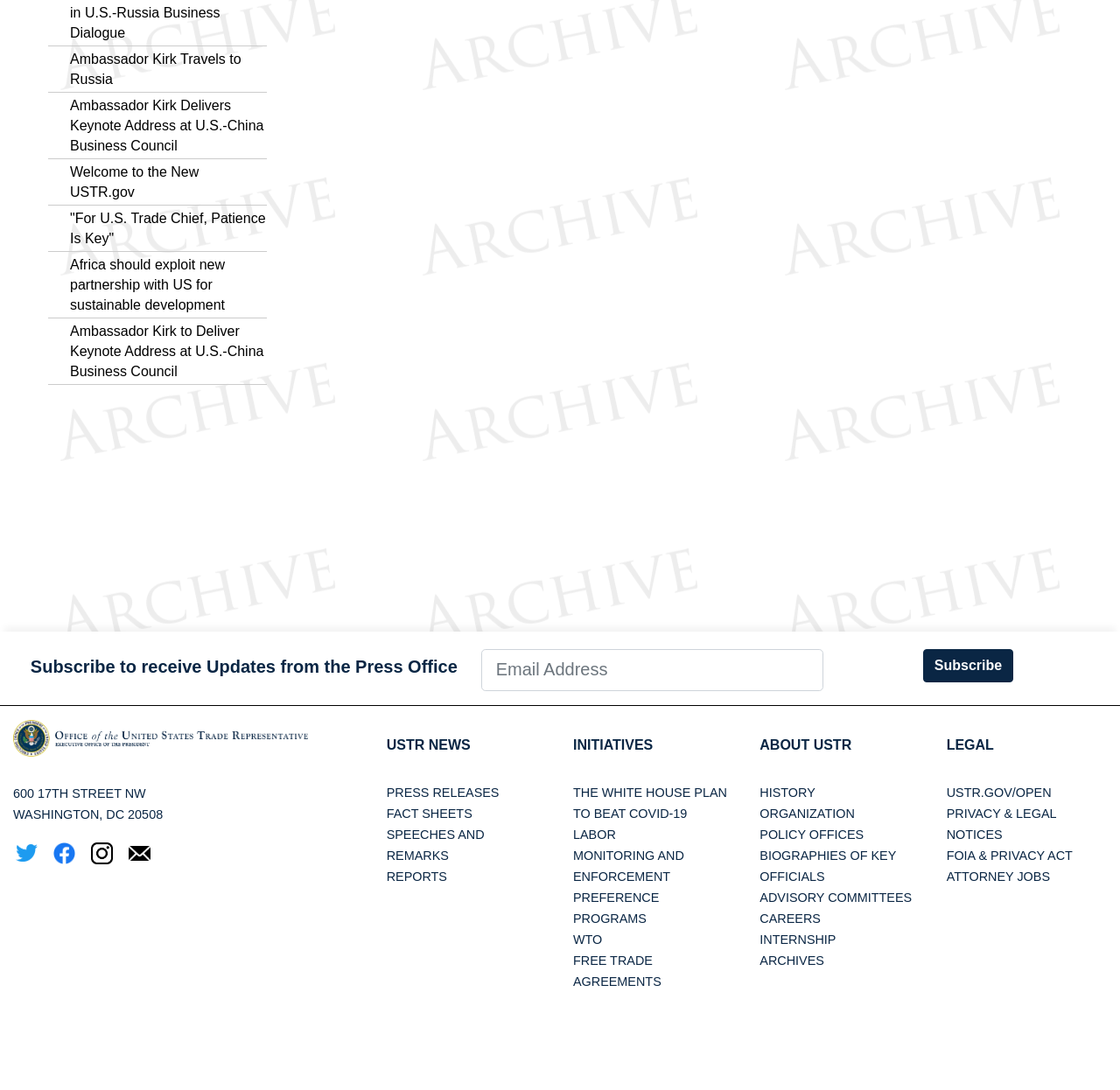Could you provide the bounding box coordinates for the portion of the screen to click to complete this instruction: "Learn about USTR initiatives"?

[0.512, 0.677, 0.583, 0.69]